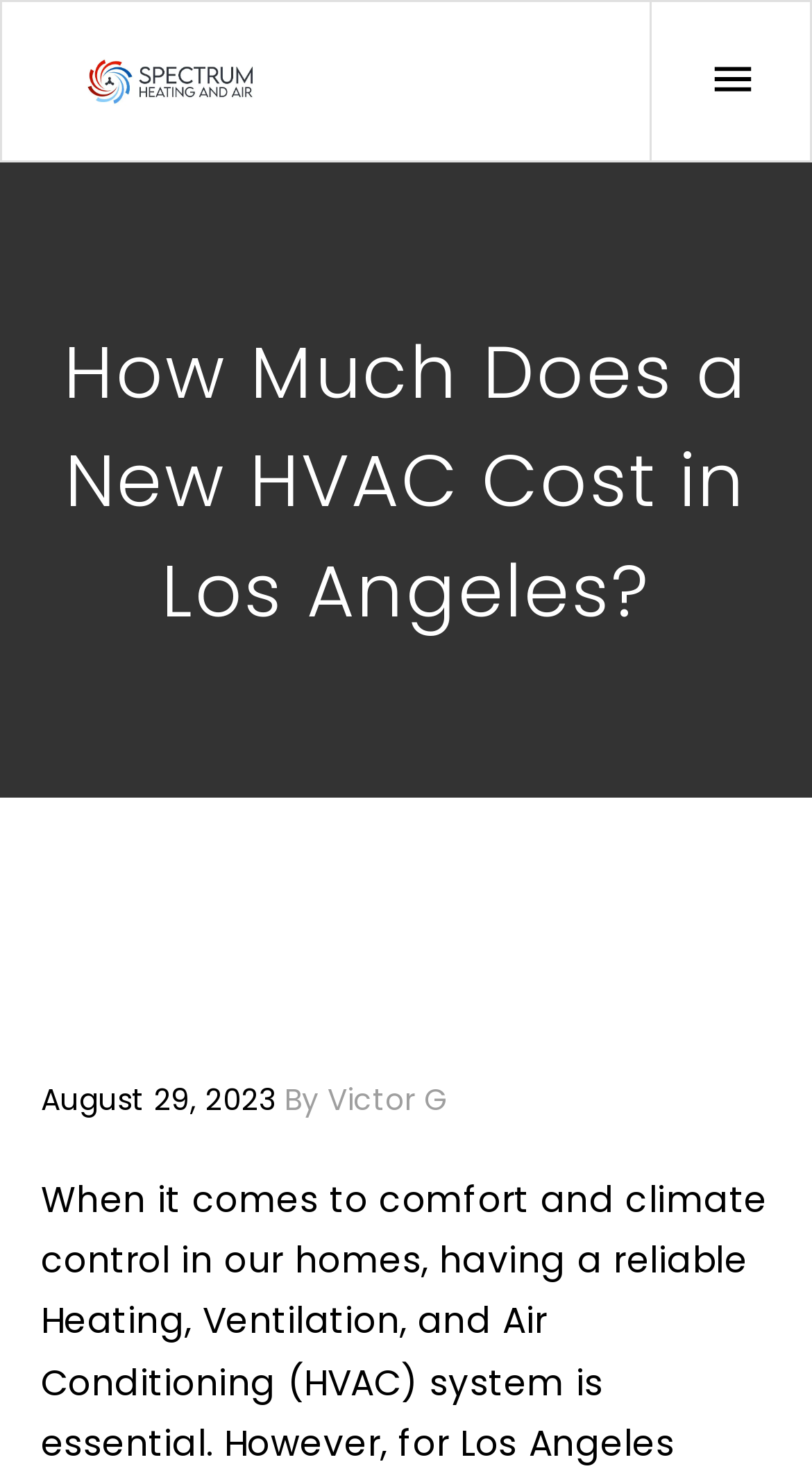Who wrote the article?
Give a detailed explanation using the information visible in the image.

By examining the webpage, I found a link 'By Victor G' which suggests that Victor G is the author of the article.